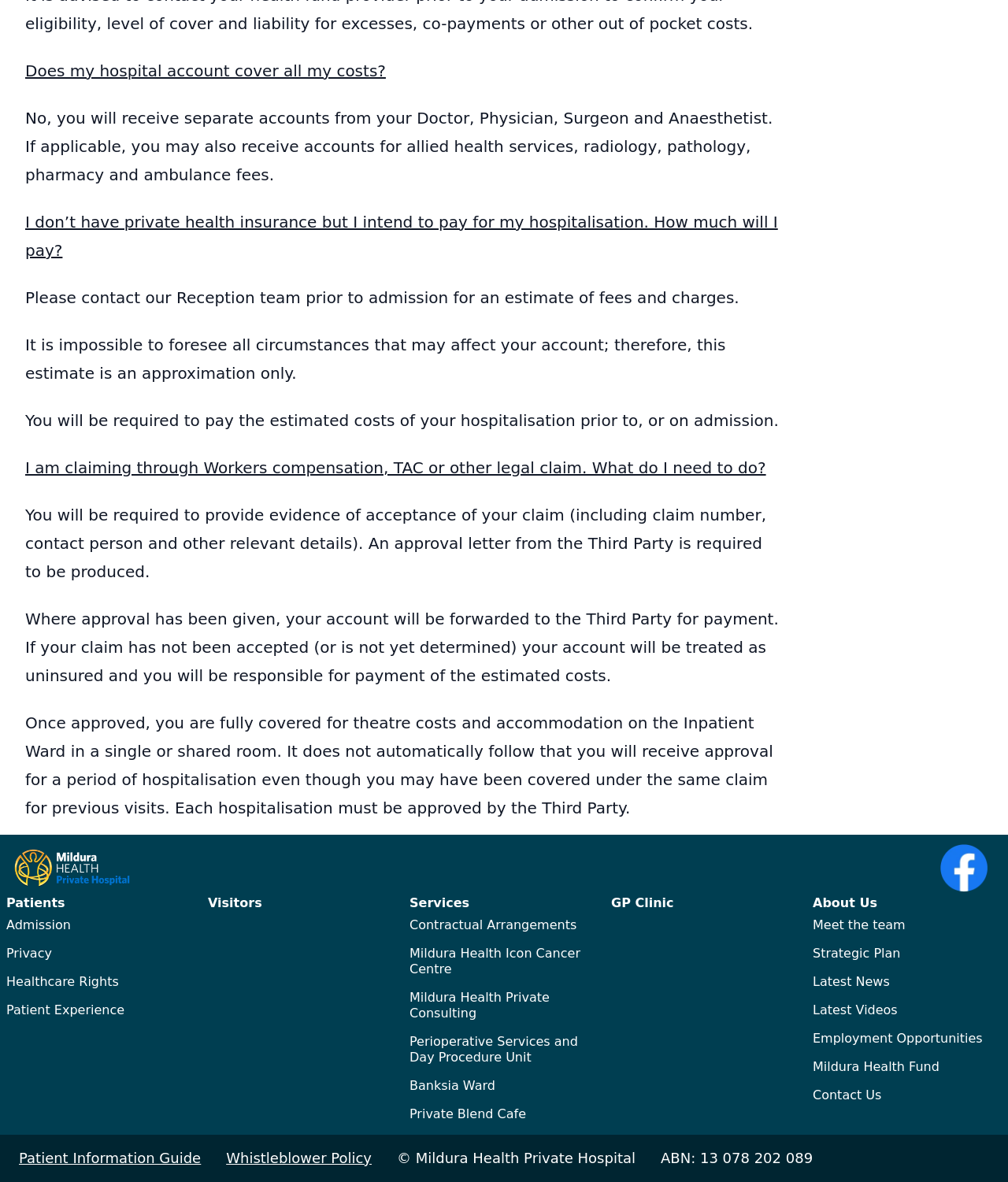Please identify the bounding box coordinates of the clickable area that will fulfill the following instruction: "Click the 'Admission' link". The coordinates should be in the format of four float numbers between 0 and 1, i.e., [left, top, right, bottom].

[0.006, 0.771, 0.194, 0.795]